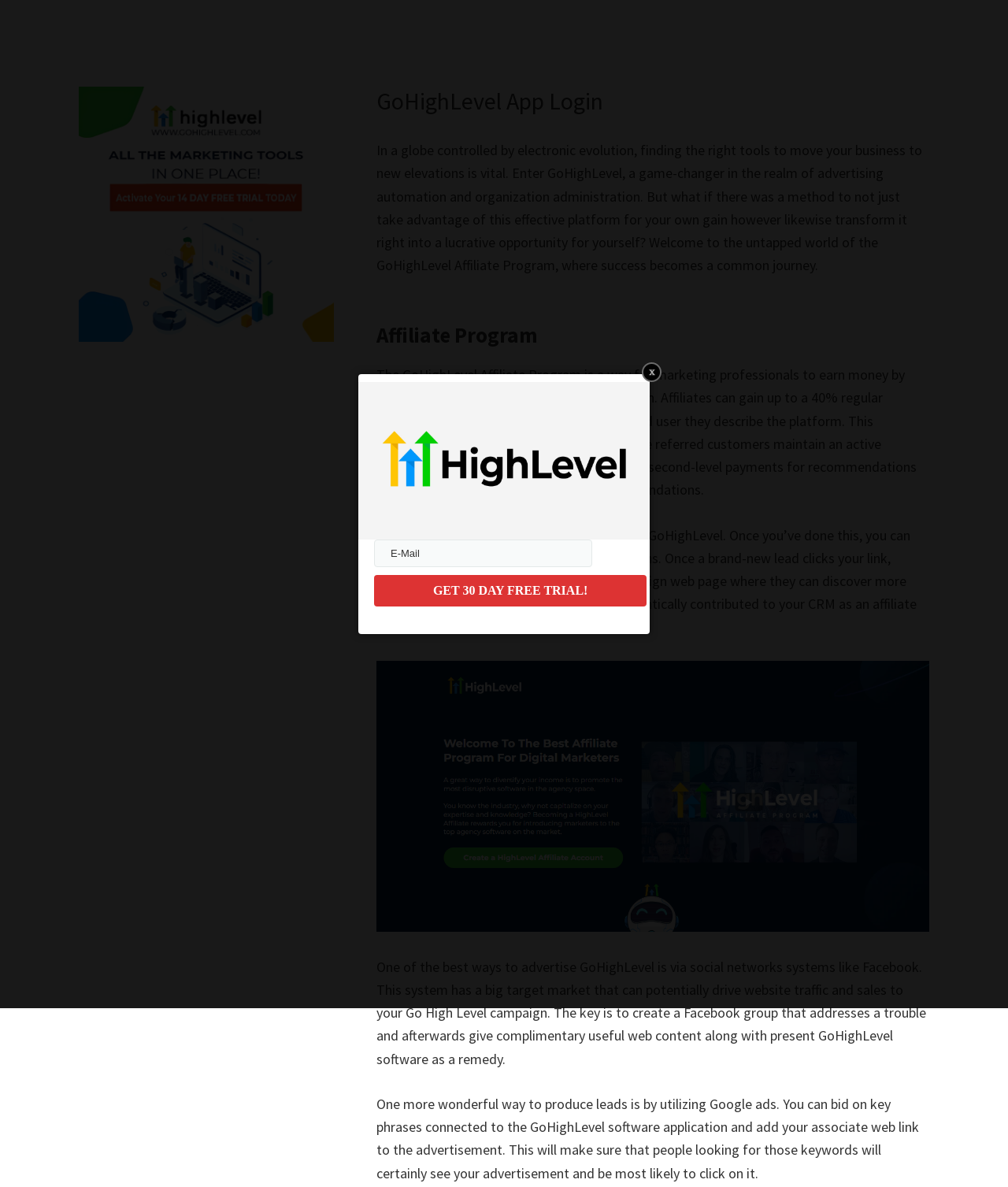How to start promoting GoHighLevel?
From the details in the image, answer the question comprehensively.

To start promoting GoHighLevel, one needs to register for a company account with GoHighLevel. Once this is done, they can begin creating and promoting their campaigns.